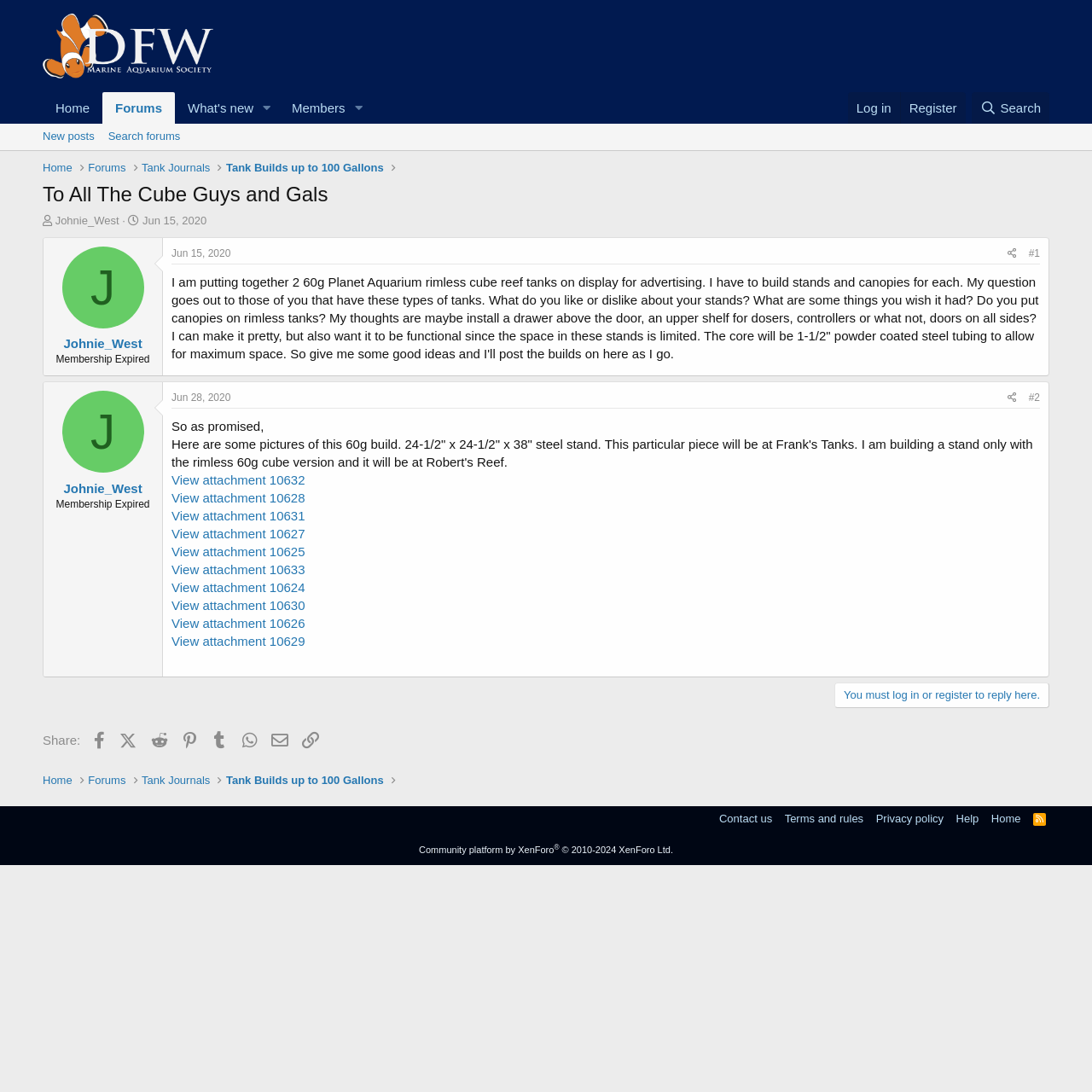Specify the bounding box coordinates of the area to click in order to follow the given instruction: "Visit the 'About Us' page."

None